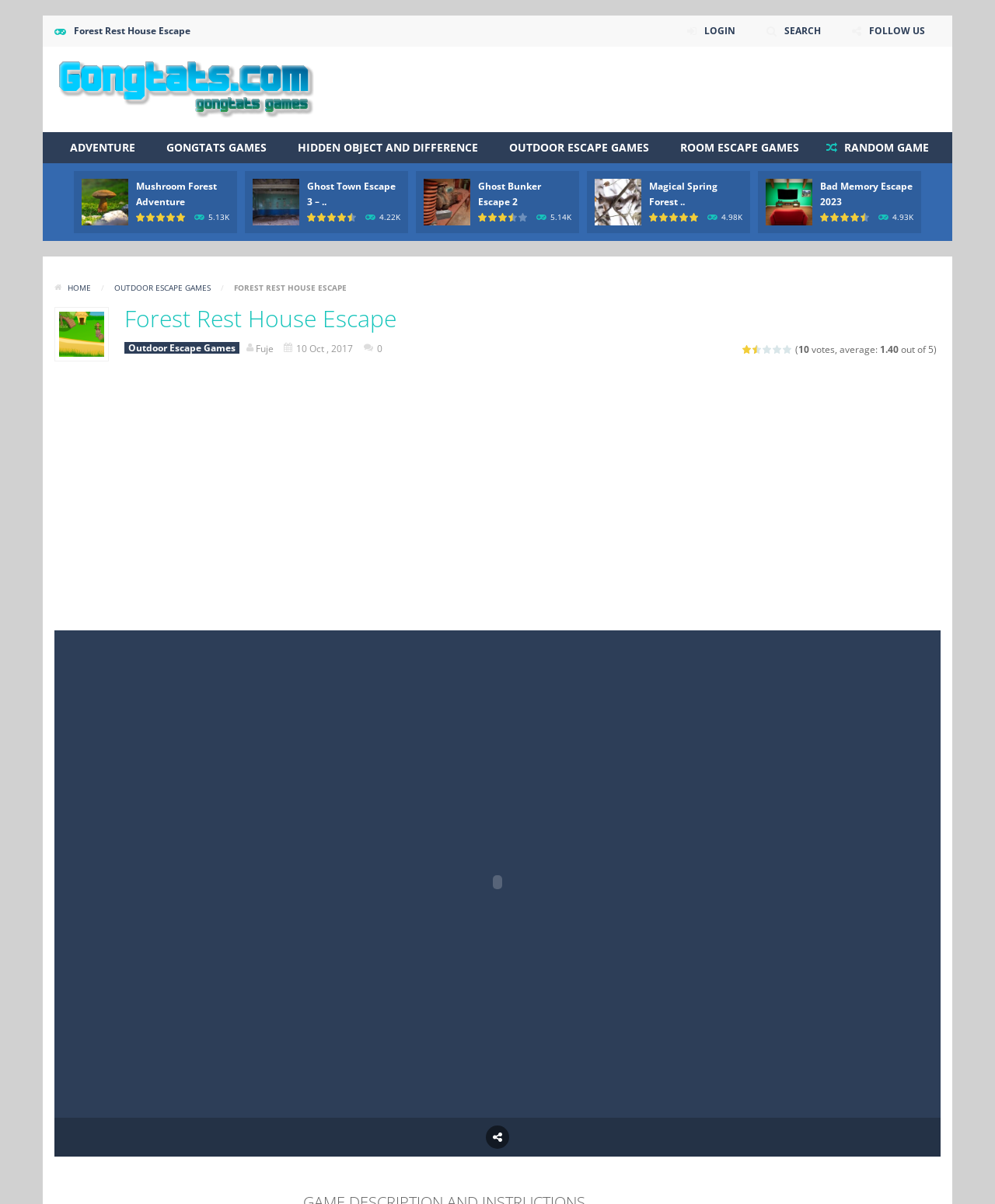How many votes does the second game have?
Look at the image and answer the question using a single word or phrase.

9